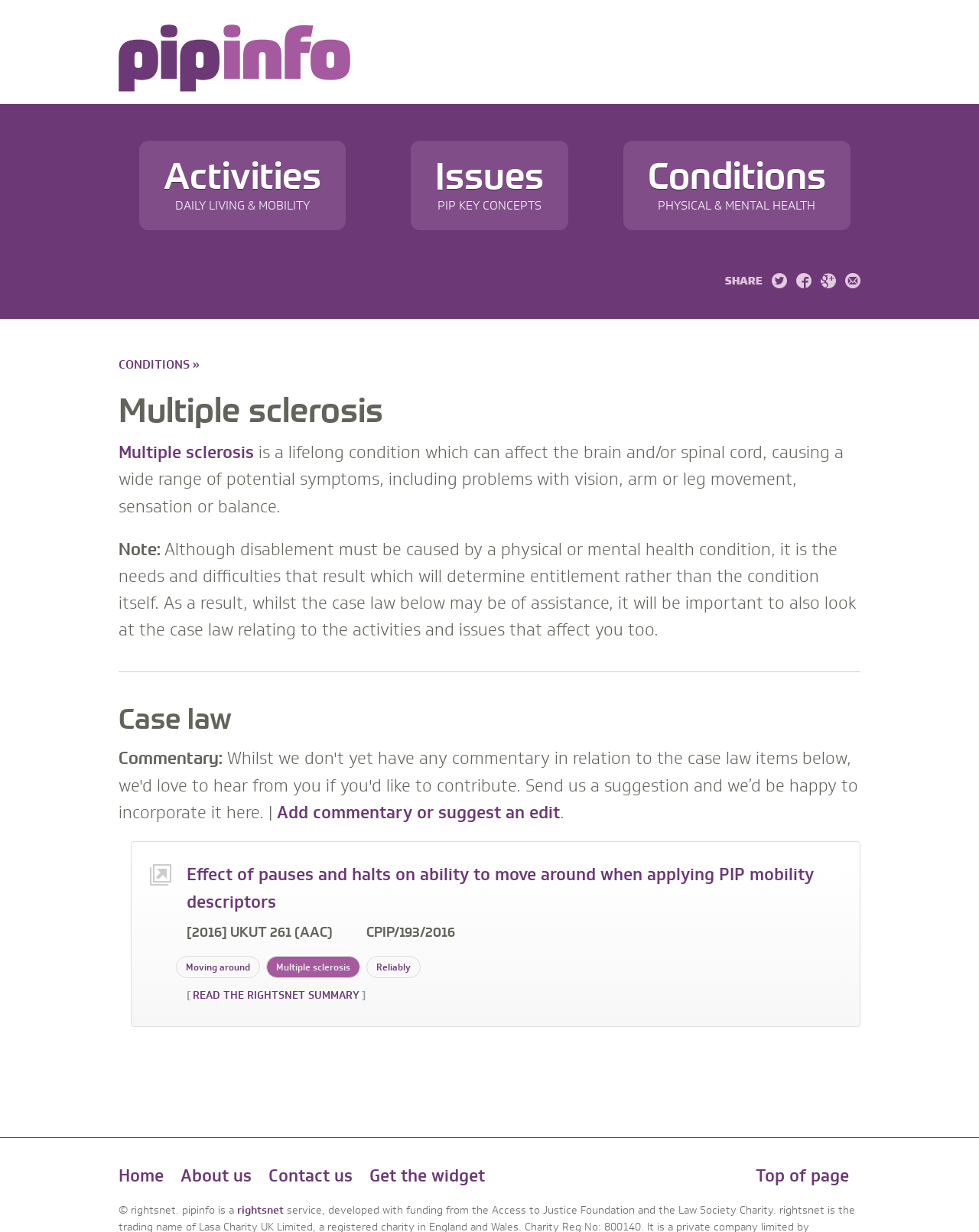Please predict the bounding box coordinates of the element's region where a click is necessary to complete the following instruction: "Get more 'Additional information'". The coordinates should be represented by four float numbers between 0 and 1, i.e., [left, top, right, bottom].

None